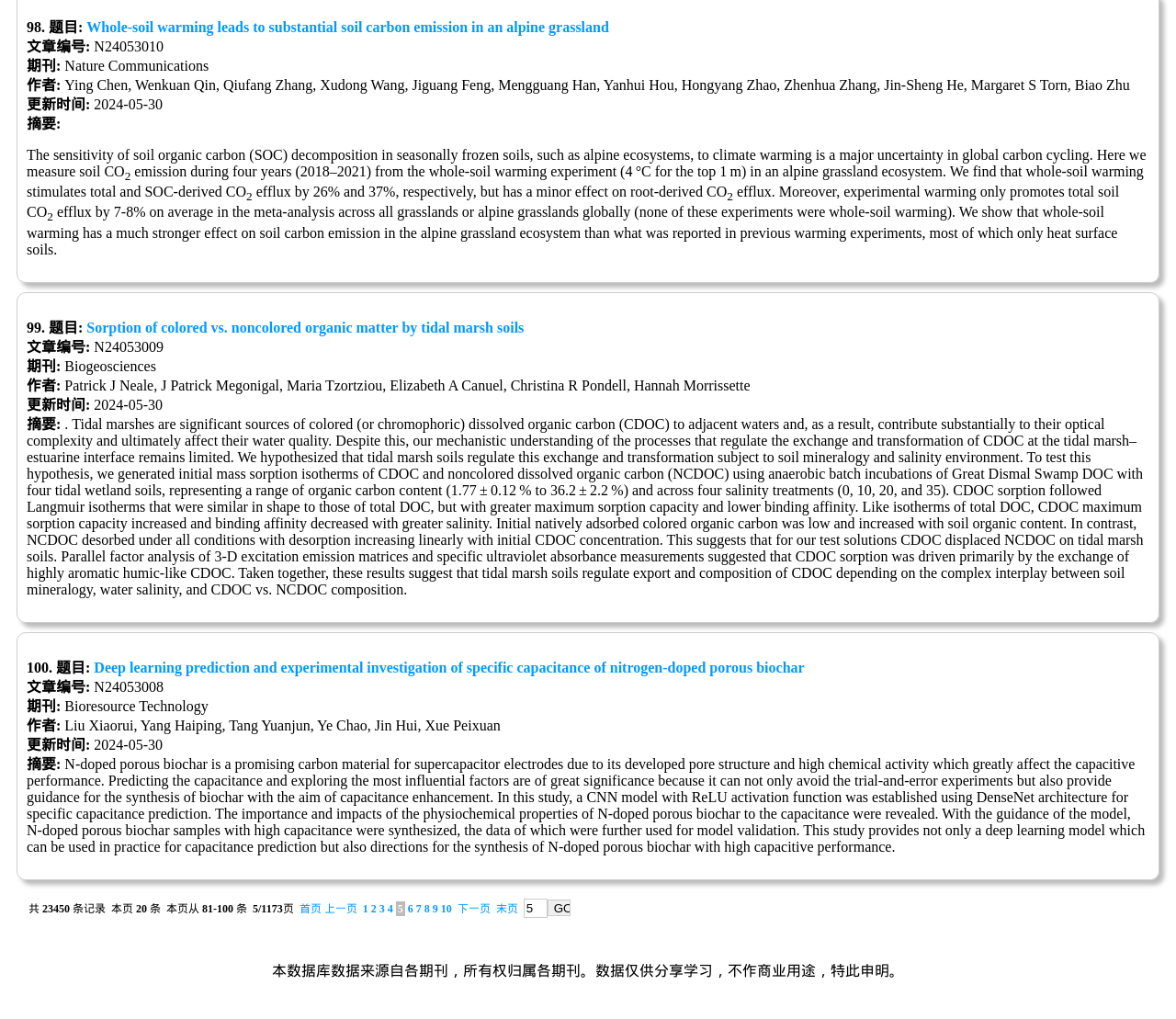Identify the bounding box coordinates of the section to be clicked to complete the task described by the following instruction: "view the article 'Whole-soil warming leads to substantial soil carbon emission in an alpine grassland'". The coordinates should be four float numbers between 0 and 1, formatted as [left, top, right, bottom].

[0.074, 0.019, 0.518, 0.034]